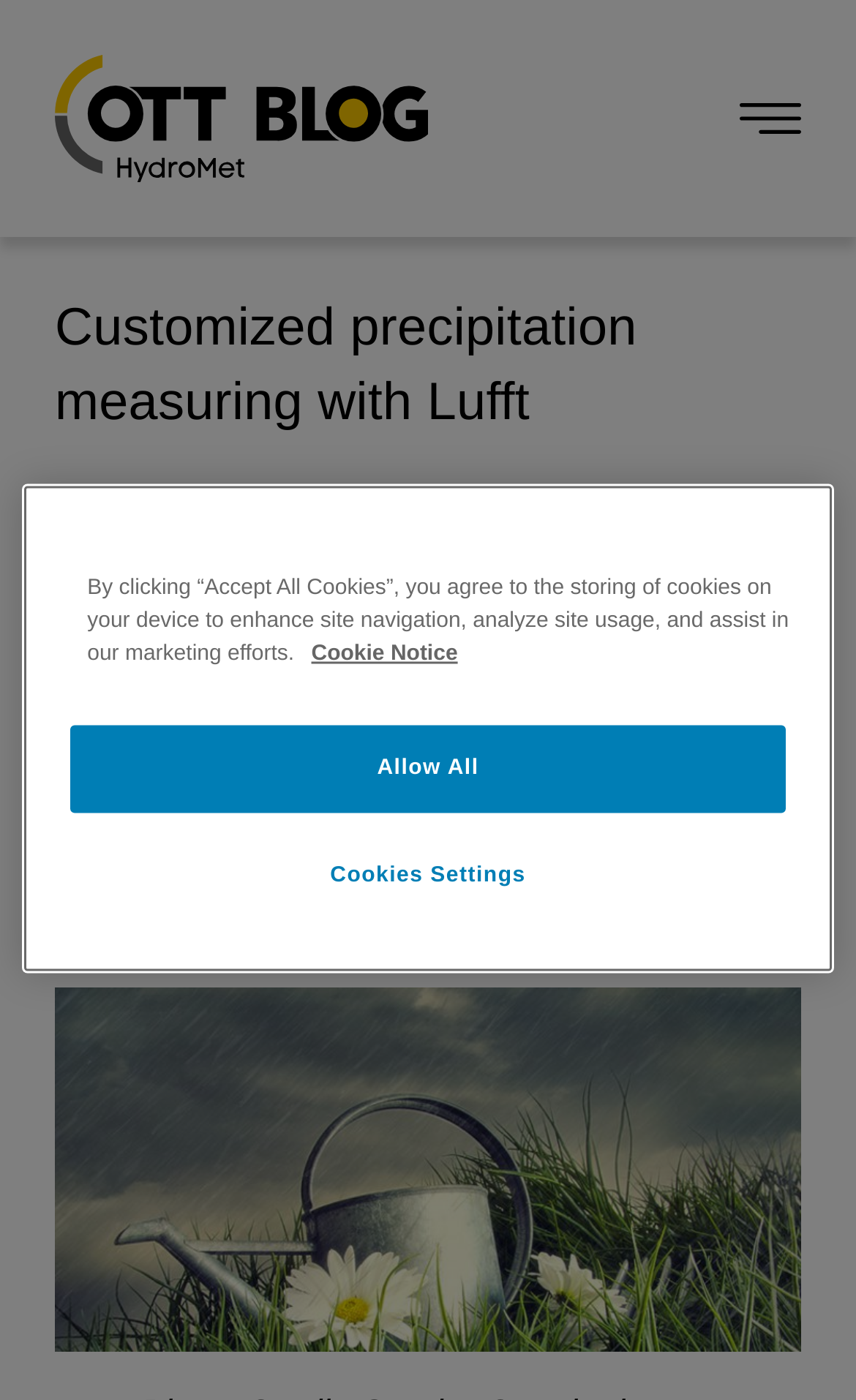Explain the features and main sections of the webpage comprehensively.

The webpage is about customized precipitation measuring with Lufft, as indicated by the title. At the top left, there is a link, and to its right, an image is displayed. Below the image, a heading with the same title as the webpage is located. Next to the heading, a time element is shown, which displays the date "3. April 2013". 

Underneath the time element, two links labeled "Meteorology" are positioned side by side. Below these links, a paragraph of text explains that spring is bringing variable weather conditions, including heavy precipitation in the form of rain, snow, sleet, and hail, which poses challenges for meteorological measuring.

Further down, a link with a long title is displayed, accompanied by an image with the same title. At the bottom of the page, a cookie banner is presented, which includes an alert dialog with a privacy message. The message explains that by clicking "Accept All Cookies", users agree to the storing of cookies on their device. There are two buttons, "Allow All" and "Cookies Settings", and a link to "More information about your privacy" that opens in a new tab.